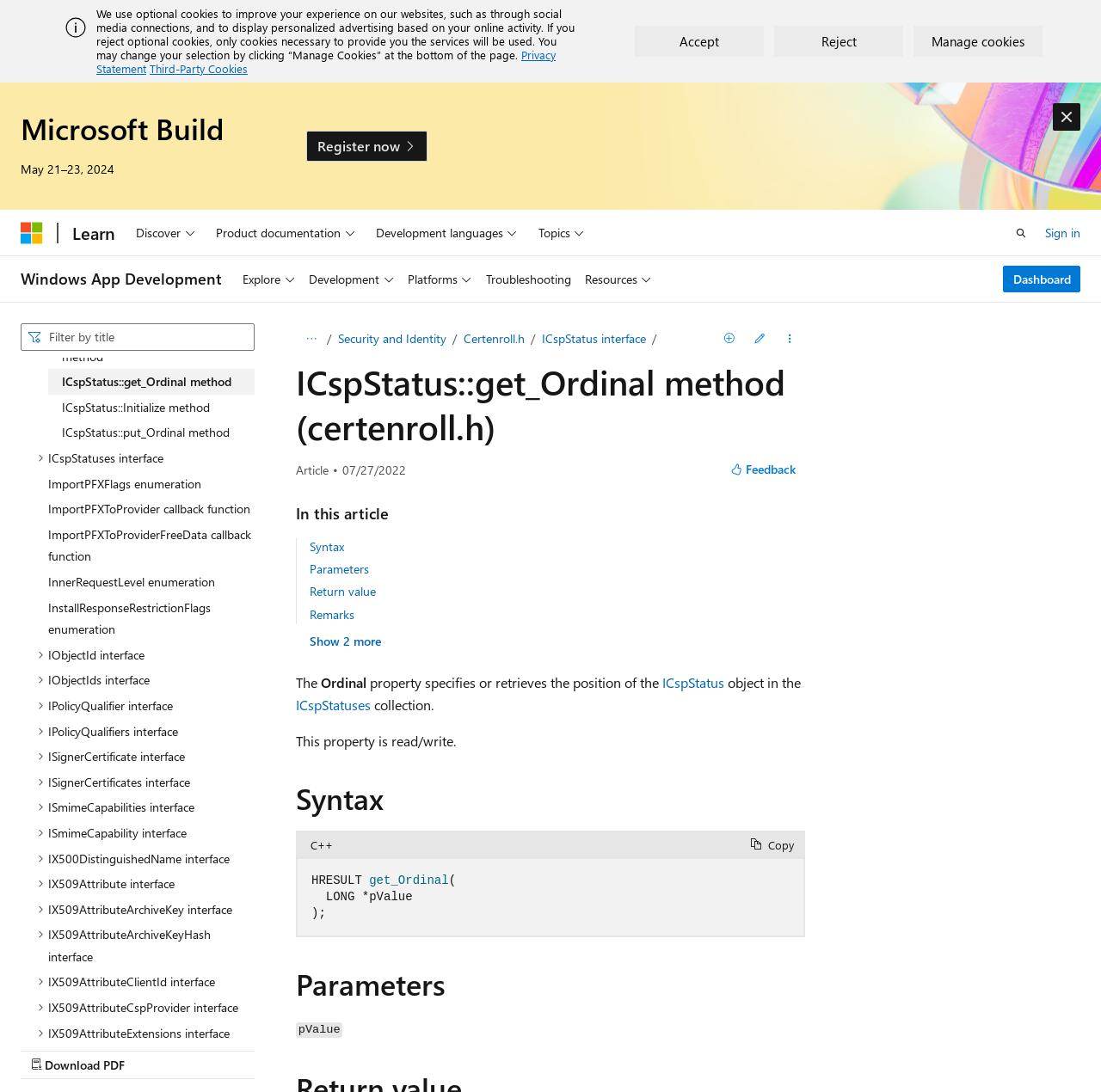Please give the bounding box coordinates of the area that should be clicked to fulfill the following instruction: "Search for something". The coordinates should be in the format of four float numbers from 0 to 1, i.e., [left, top, right, bottom].

[0.019, 0.296, 0.231, 0.321]